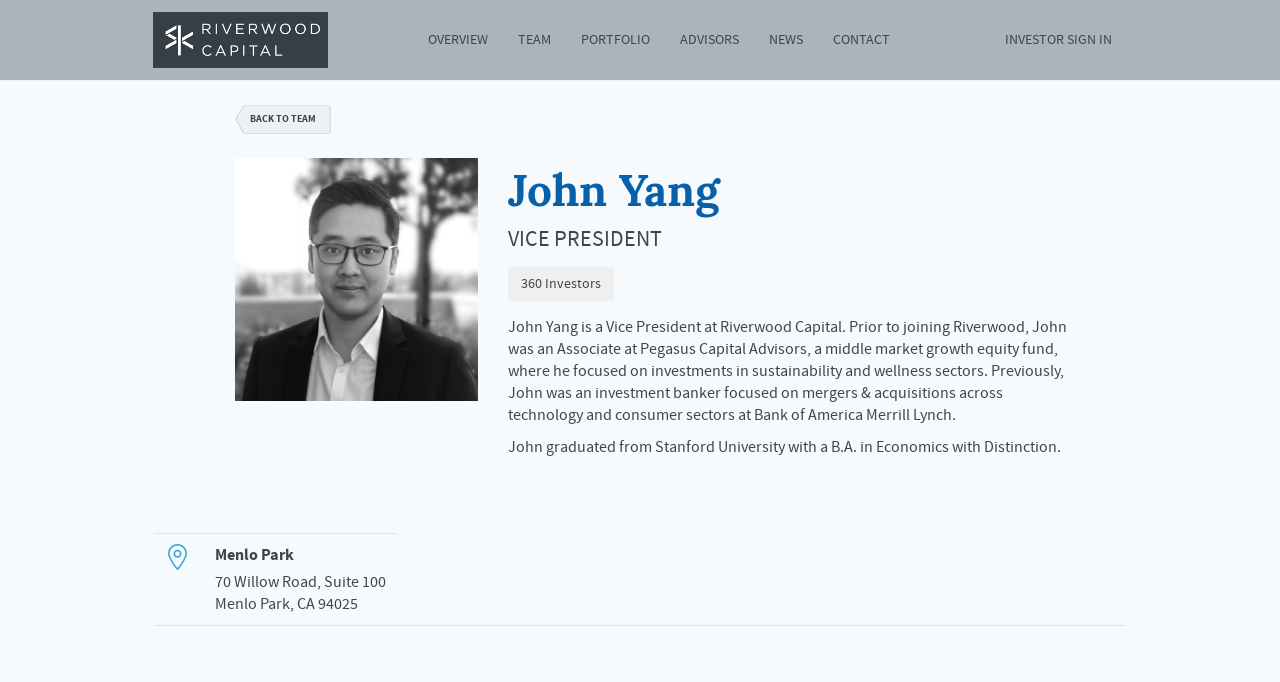Describe the entire webpage, focusing on both content and design.

The webpage is about John Yang, a Vice President at Riverwood Capital. At the top, there are seven horizontal links: '', 'OVERVIEW', 'TEAM', 'PORTFOLIO', 'ADVISORS', 'NEWS', and 'CONTACT', followed by an 'INVESTOR SIGN IN' link. Below these links, there is a 'BACK TO TEAM' link and an image. 

To the right of the image, there is a heading 'John Yang' and a 'VICE PRESIDENT' label. Below these, there is a '360 Investors' button and a paragraph describing John Yang's professional background, including his current role, previous experience, and areas of focus. 

Further down, there is another paragraph about John's education, stating that he graduated from Stanford University with a B.A. in Economics with Distinction. At the bottom left of the page, there are three lines of text providing an address: 'Menlo Park', '70 Willow Road, Suite 100', and 'Menlo Park, CA 94025'.